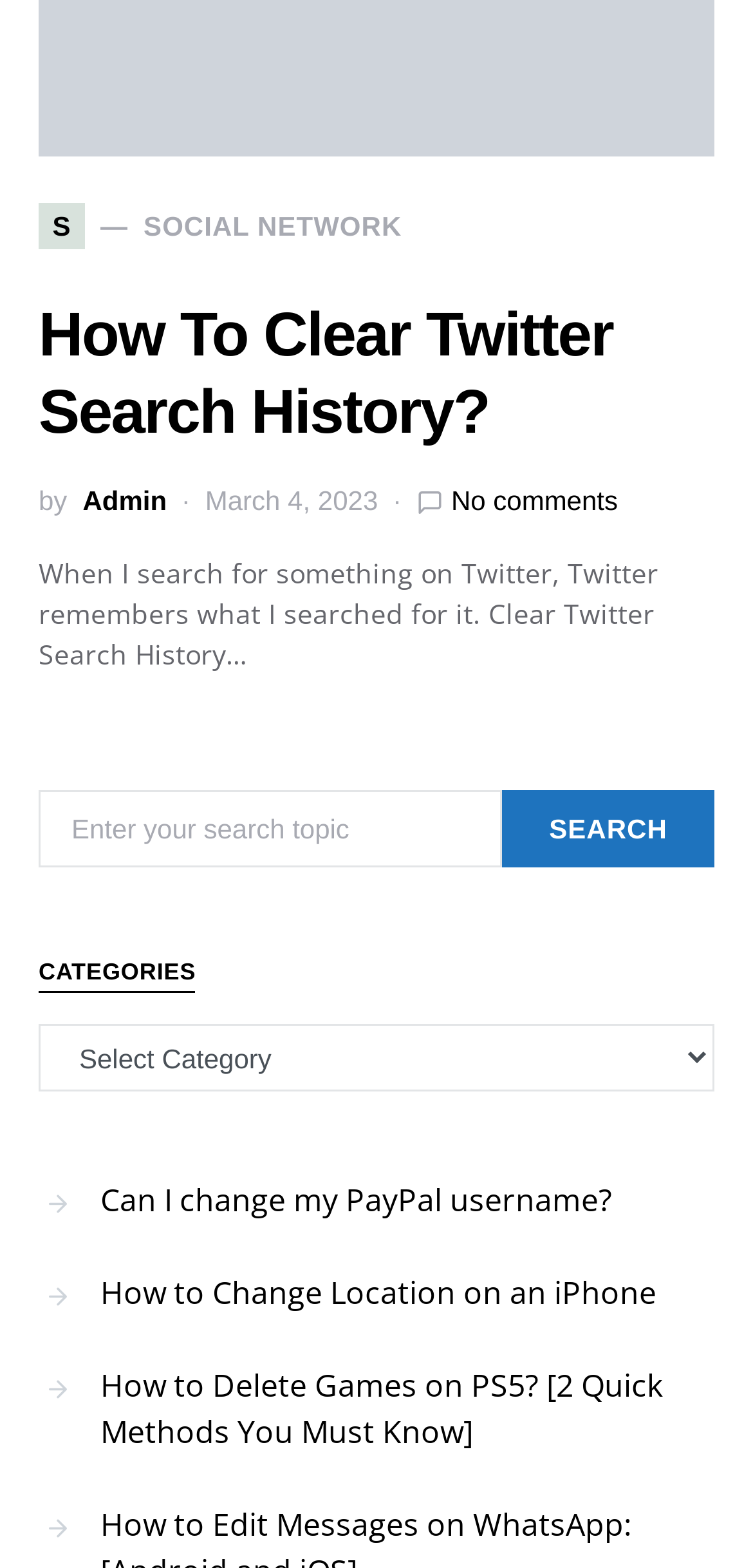Can you specify the bounding box coordinates for the region that should be clicked to fulfill this instruction: "Read 'How to Delete Games on PS5?'".

[0.051, 0.864, 0.949, 0.933]